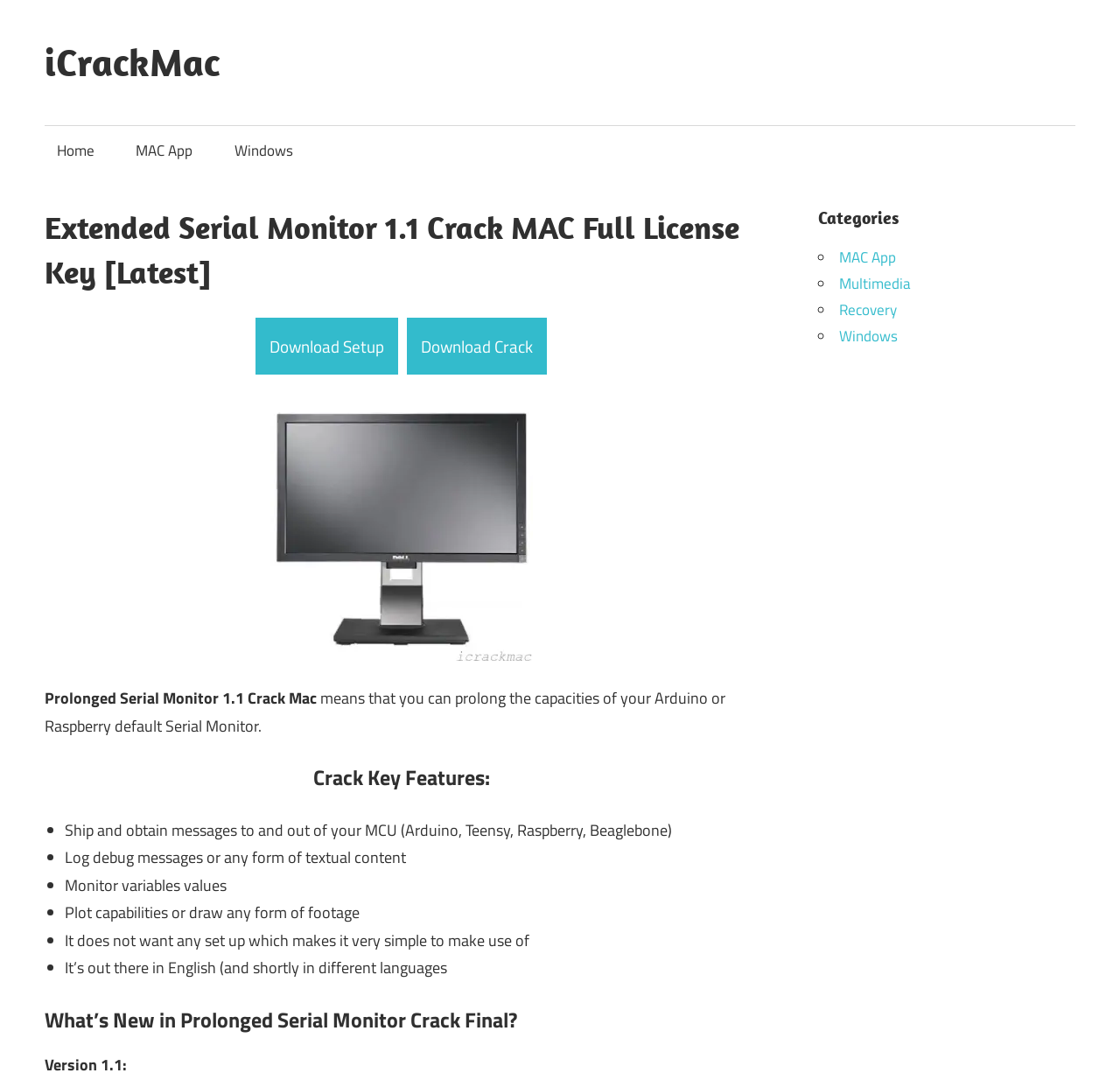Using the image as a reference, answer the following question in as much detail as possible:
What is the purpose of the software?

I found the answer by reading the static text 'Prolonged Serial Monitor 1.1 Crack Mac means that you can prolong the capacities of your Arduino or Raspberry default Serial Monitor.' which clearly states the purpose of the software.